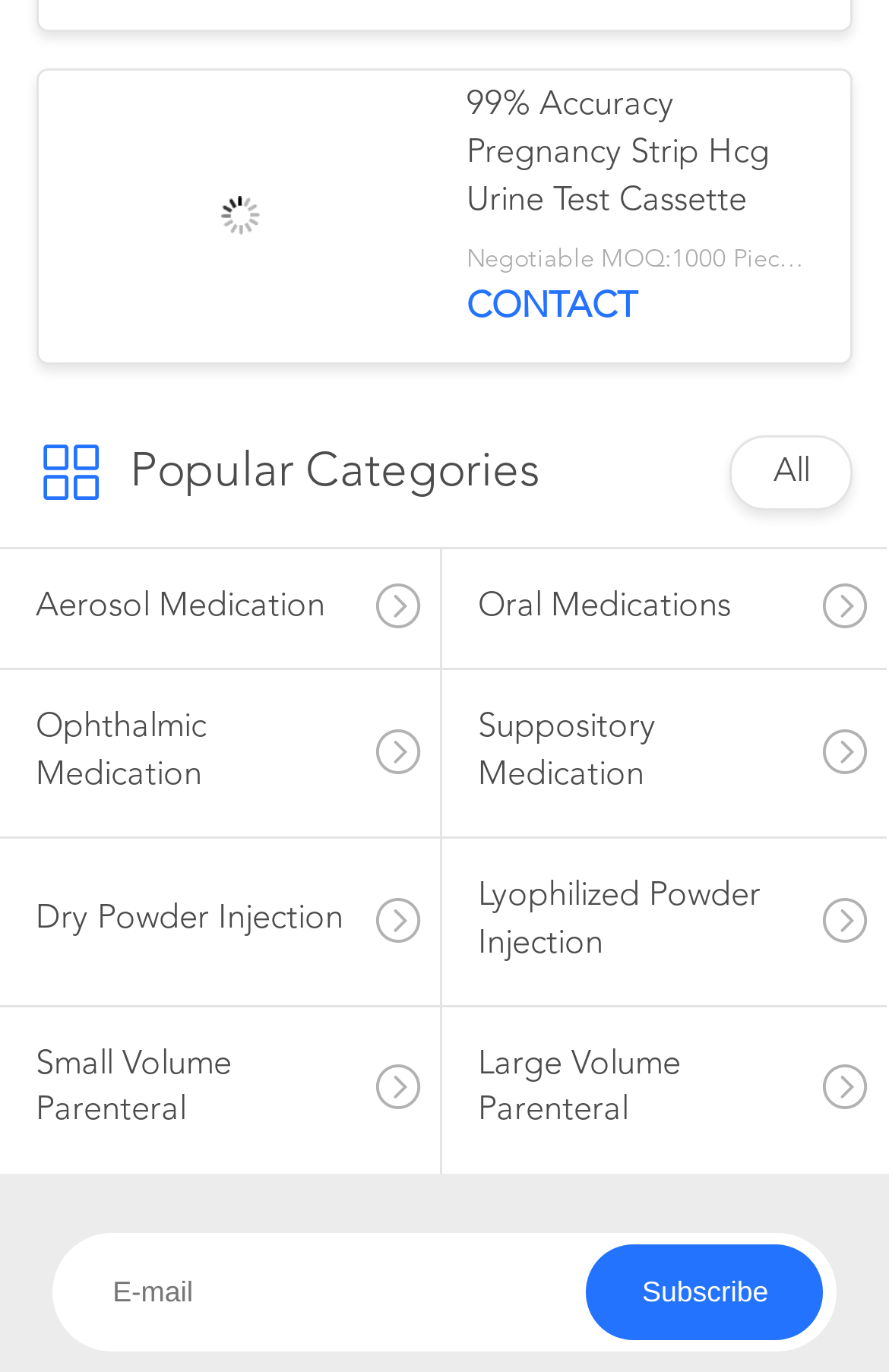Find the bounding box coordinates of the clickable area that will achieve the following instruction: "Subscribe to the newsletter".

[0.66, 0.907, 0.927, 0.976]